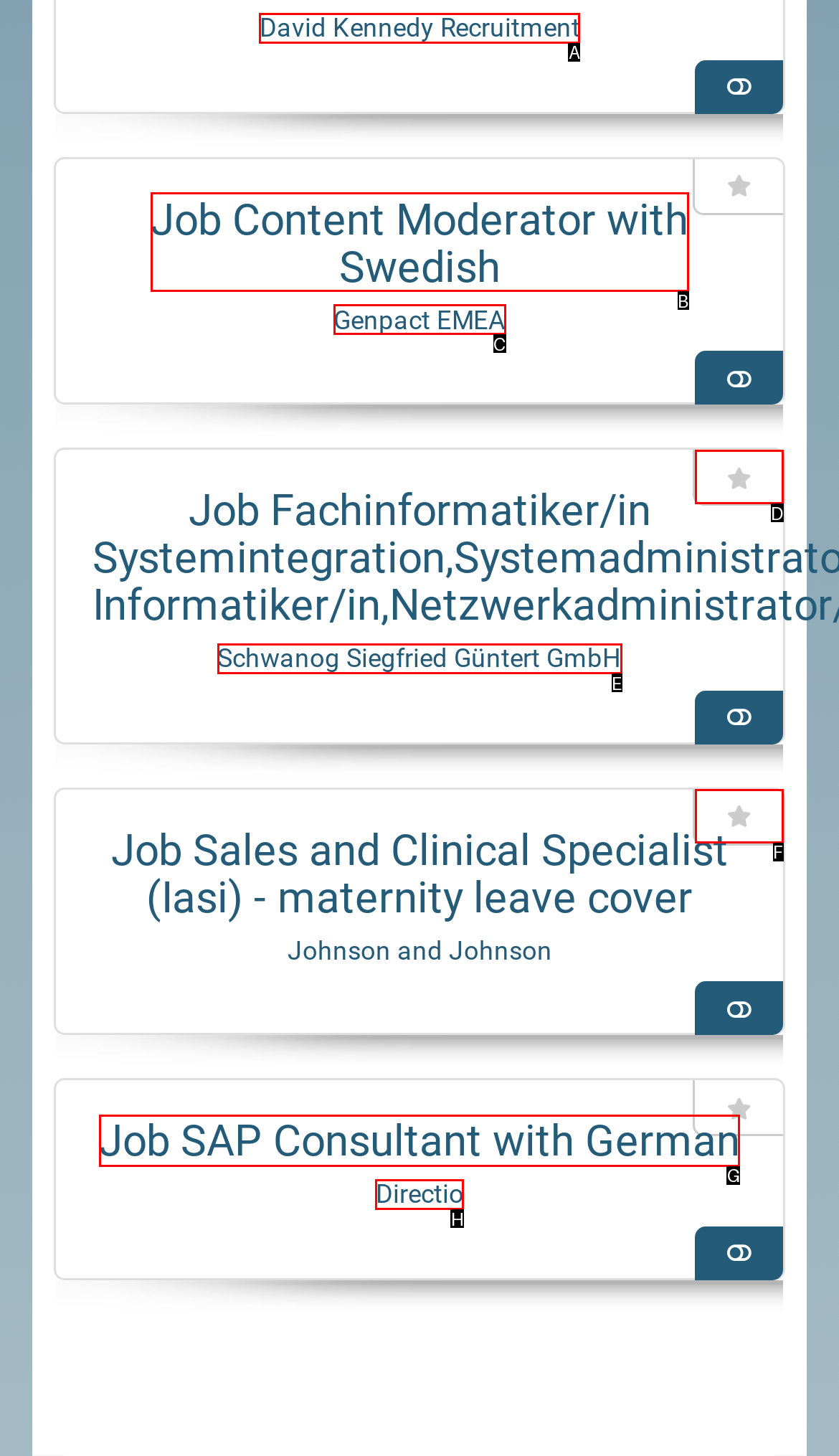Determine the letter of the element you should click to carry out the task: Explore the job details of 'Job SAP Consultant with German'
Answer with the letter from the given choices.

G